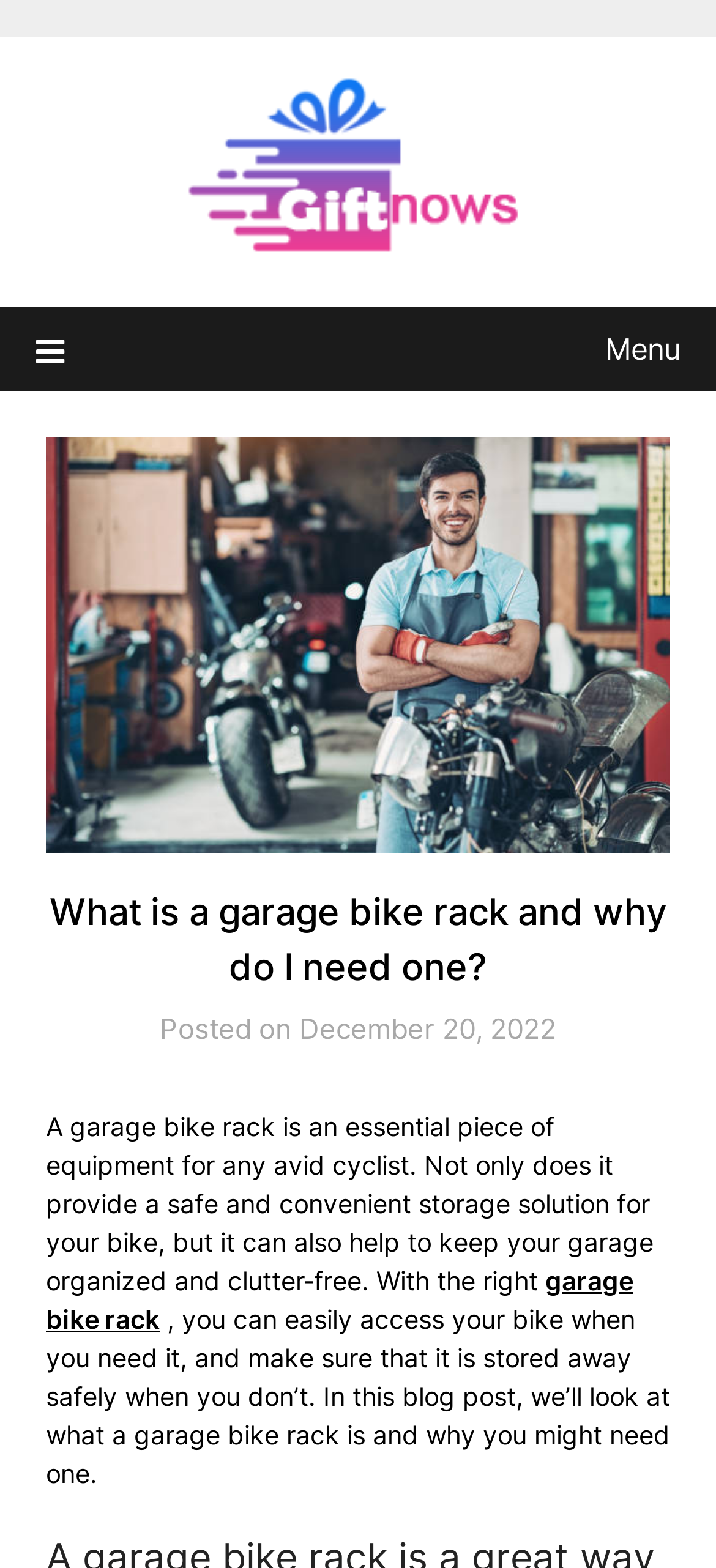Given the description of a UI element: "alt="Gift Nows"", identify the bounding box coordinates of the matching element in the webpage screenshot.

[0.254, 0.047, 0.746, 0.164]